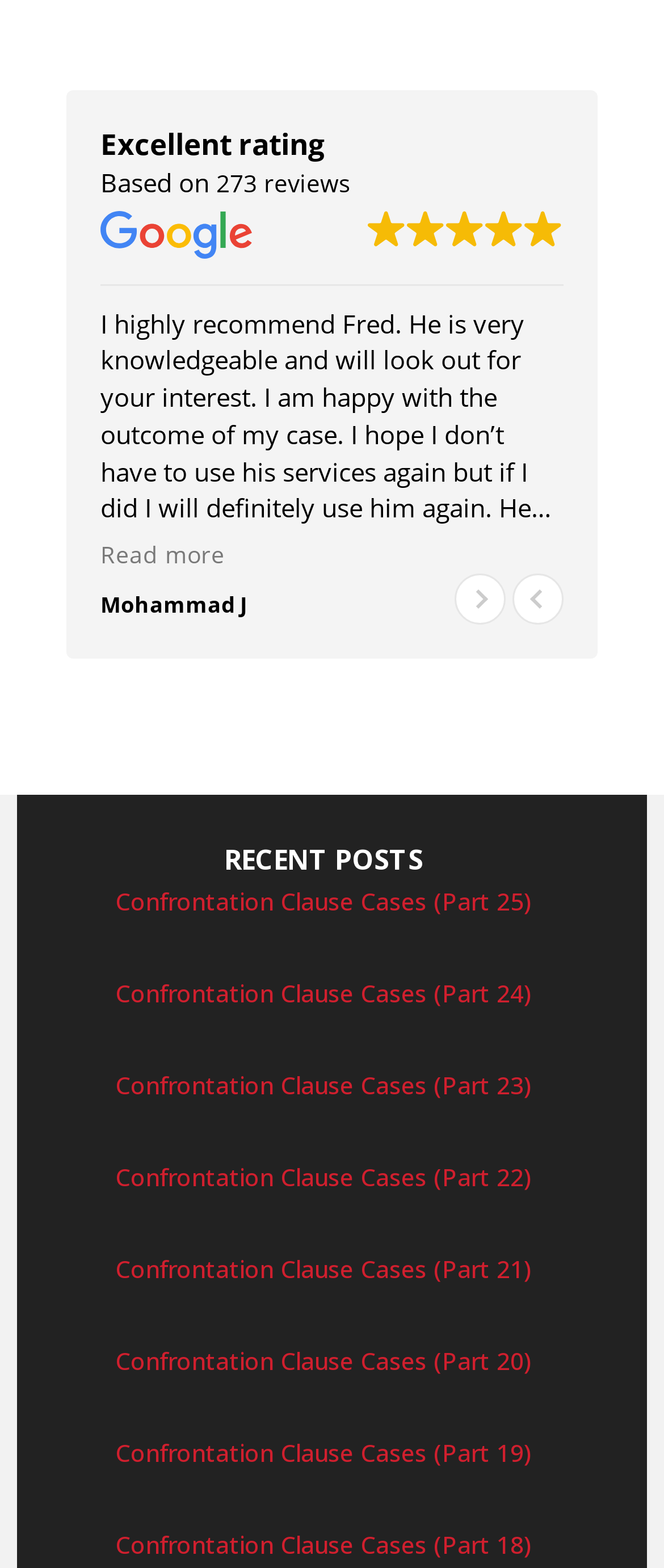Provide the bounding box coordinates of the HTML element this sentence describes: "273 reviews". The bounding box coordinates consist of four float numbers between 0 and 1, i.e., [left, top, right, bottom].

[0.326, 0.106, 0.528, 0.127]